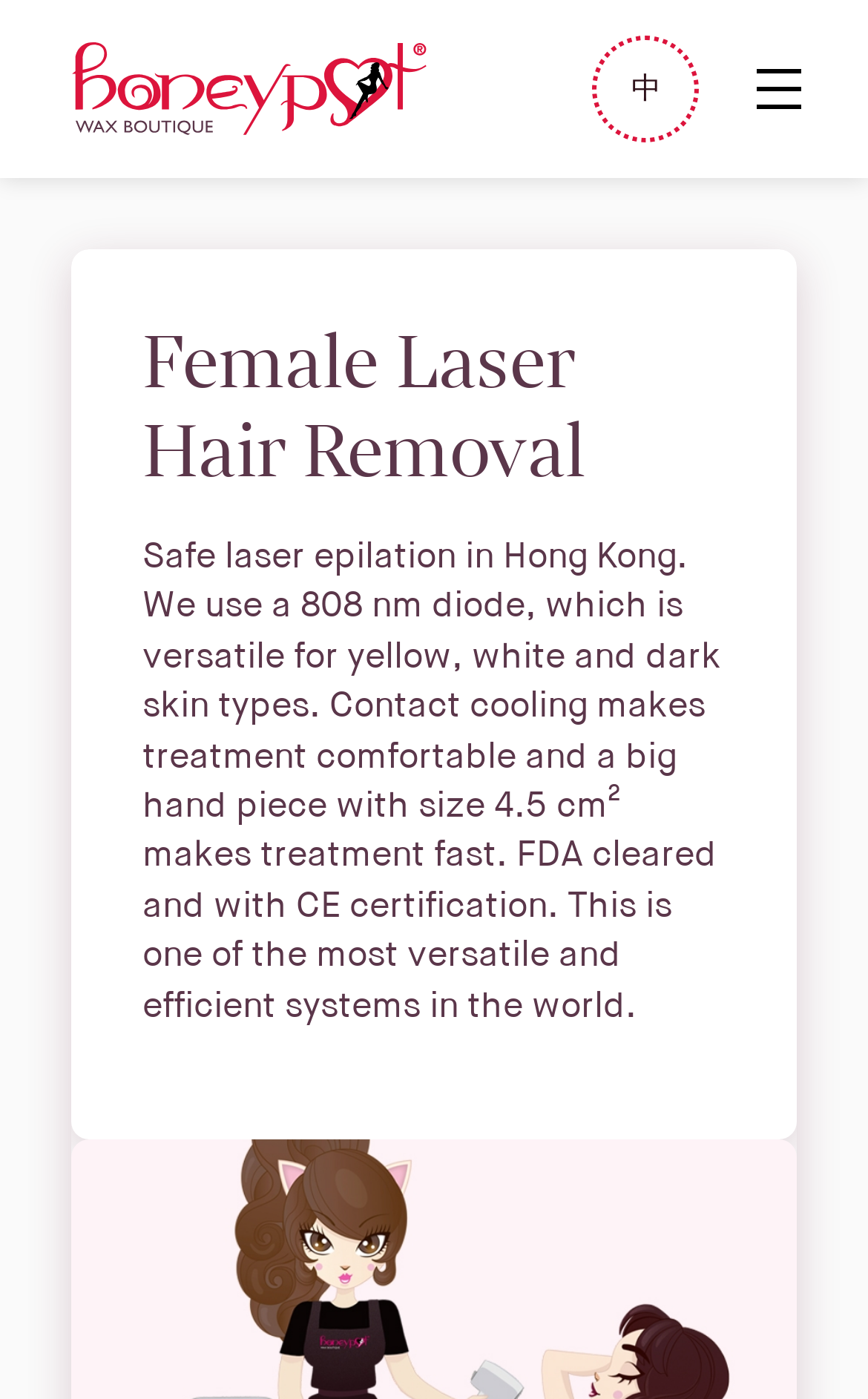Provide a short, one-word or phrase answer to the question below:
What language is the button in the top right corner?

Chinese